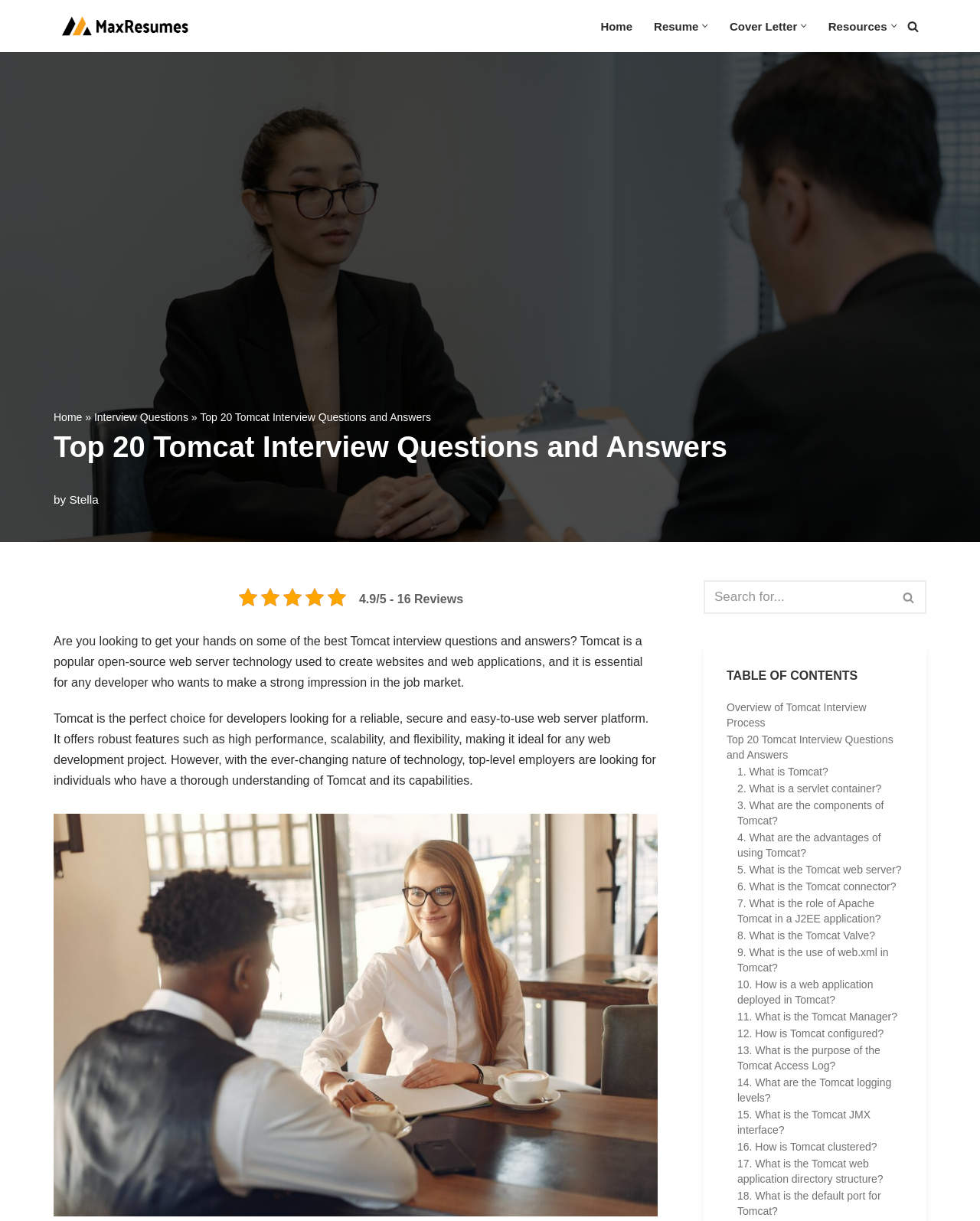What is the author's rating?
Based on the screenshot, provide your answer in one word or phrase.

4.9/5